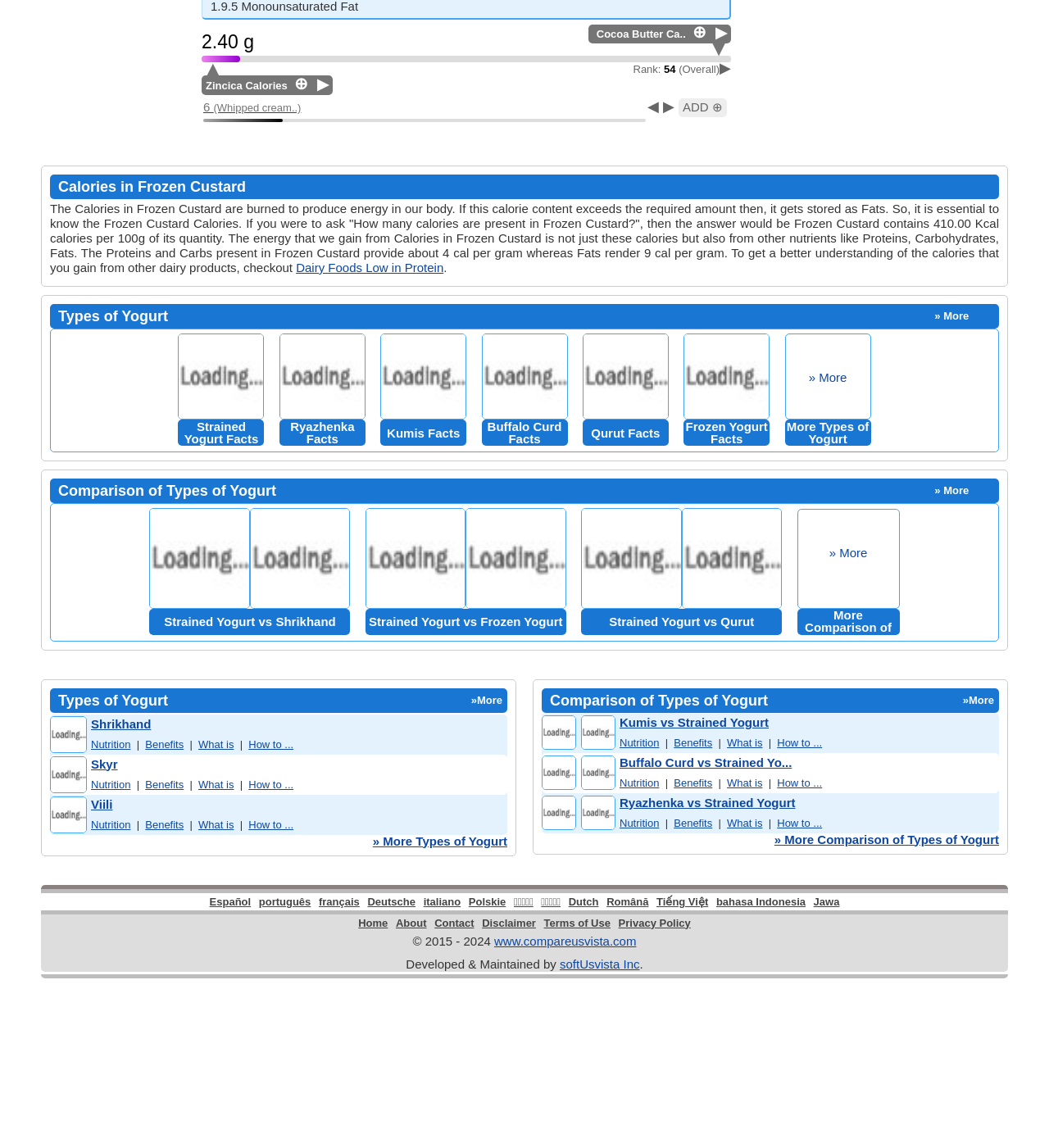Given the element description Viili, identify the bounding box coordinates for the UI element on the webpage screenshot. The format should be (top-left x, top-left y, bottom-right x, bottom-right y), with values between 0 and 1.

[0.087, 0.694, 0.107, 0.706]